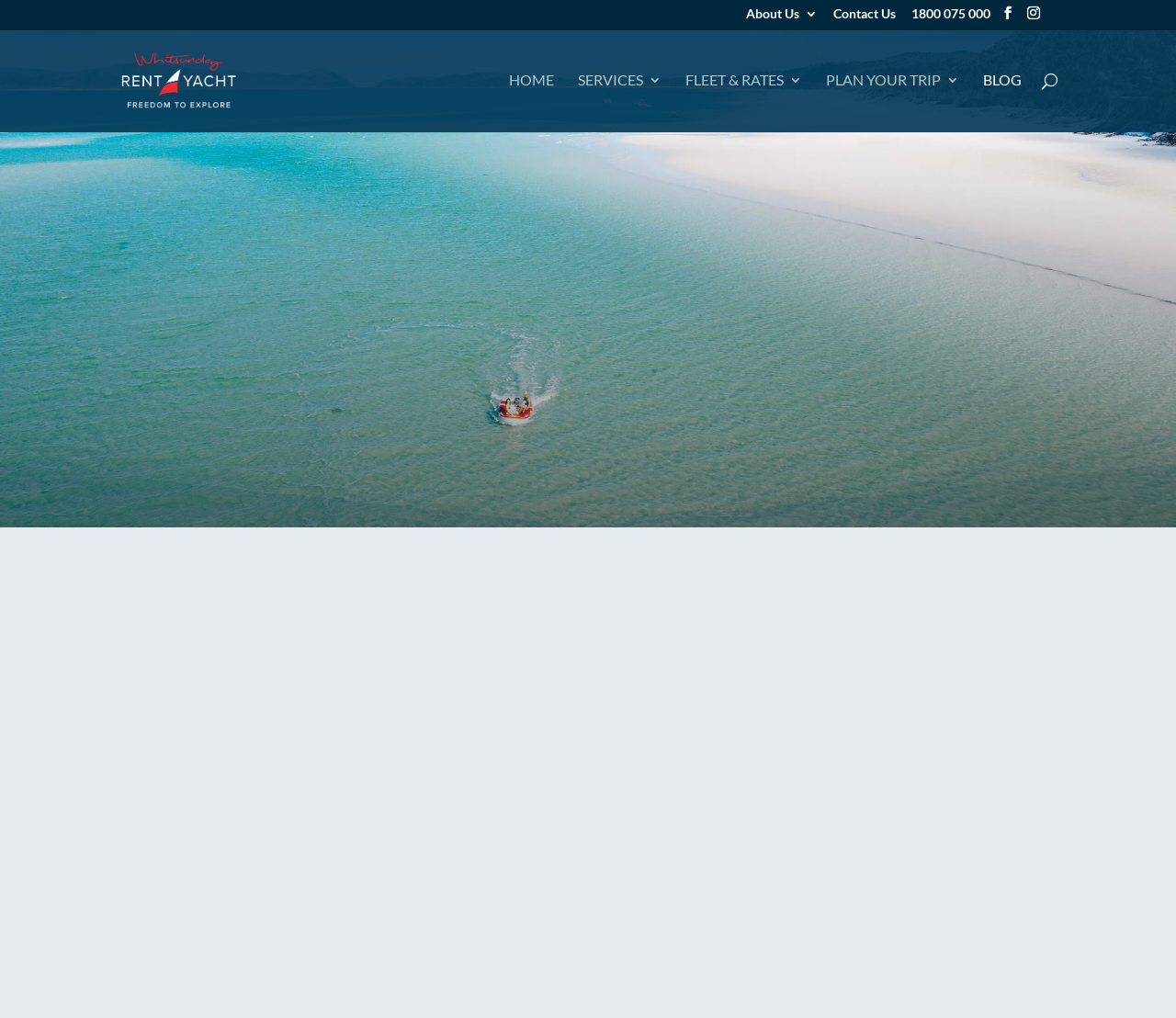Describe the entire webpage, focusing on both content and design.

The webpage is about Whitsunday Rent a Yacht, a blog and news website focused on yacht hiring, bareboating, and sailing in the Whitsundays. At the top right corner, there are three social media links, represented by icons. Below them, there is a navigation menu with links to "About Us", "Contact Us", and a phone number. 

On the top left, the website's logo, "Whitsunday Rent A Yacht", is accompanied by a link to the homepage. Below the logo, there is a main navigation menu with links to "HOME", "SERVICES", "FLEET & RATES", "PLAN YOUR TRIP", and "BLOG". 

A search bar is located at the top center of the page, with a placeholder text "Search for:". 

The main content of the page is headed by a "BLOG" title. Below the title, there is a brief introduction to the blog, stating that it covers various topics related to the Whitsundays, sailing, and ecotourism.